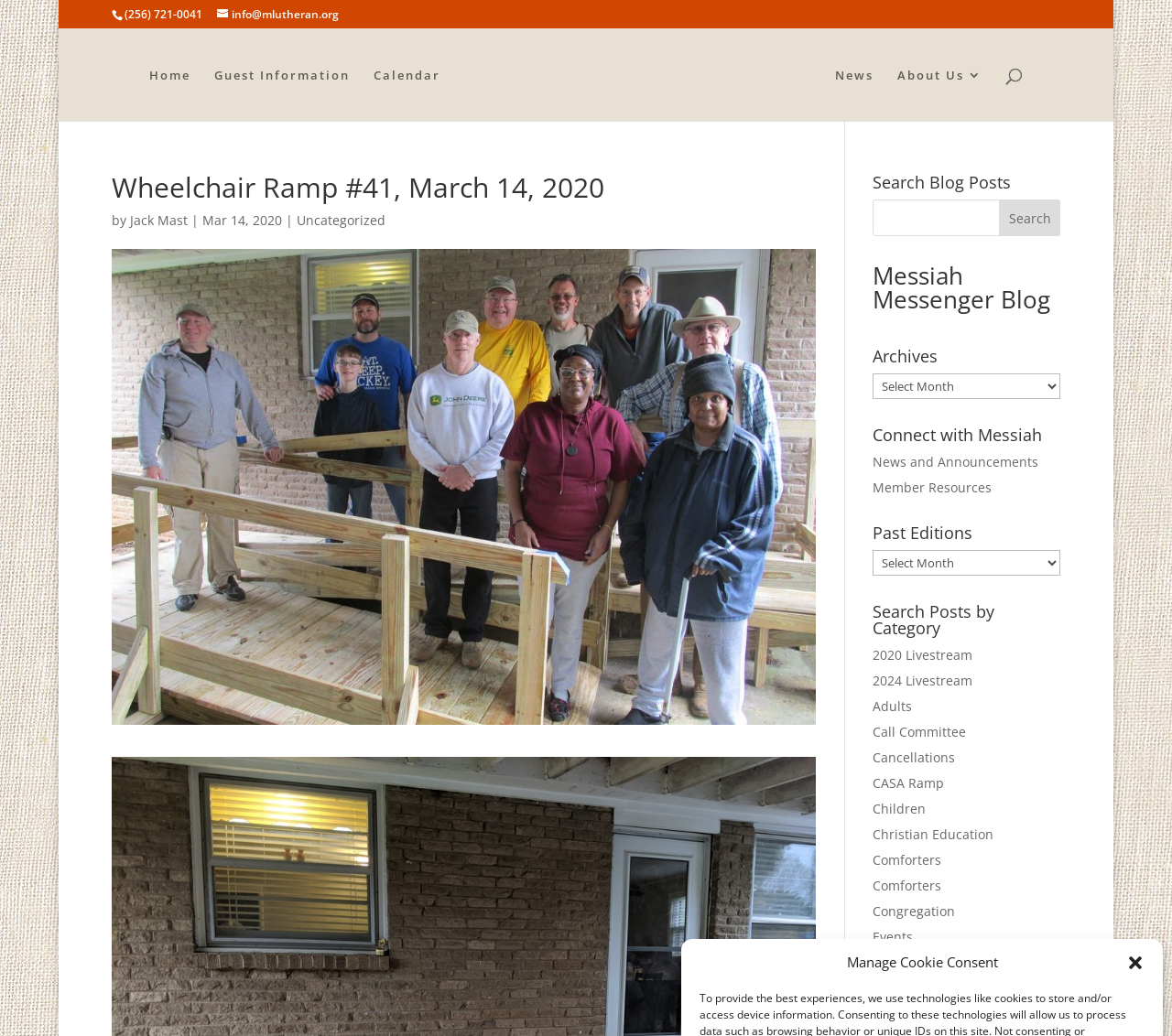Identify the bounding box coordinates of the region that needs to be clicked to carry out this instruction: "Search blog posts". Provide these coordinates as four float numbers ranging from 0 to 1, i.e., [left, top, right, bottom].

[0.744, 0.193, 0.905, 0.228]